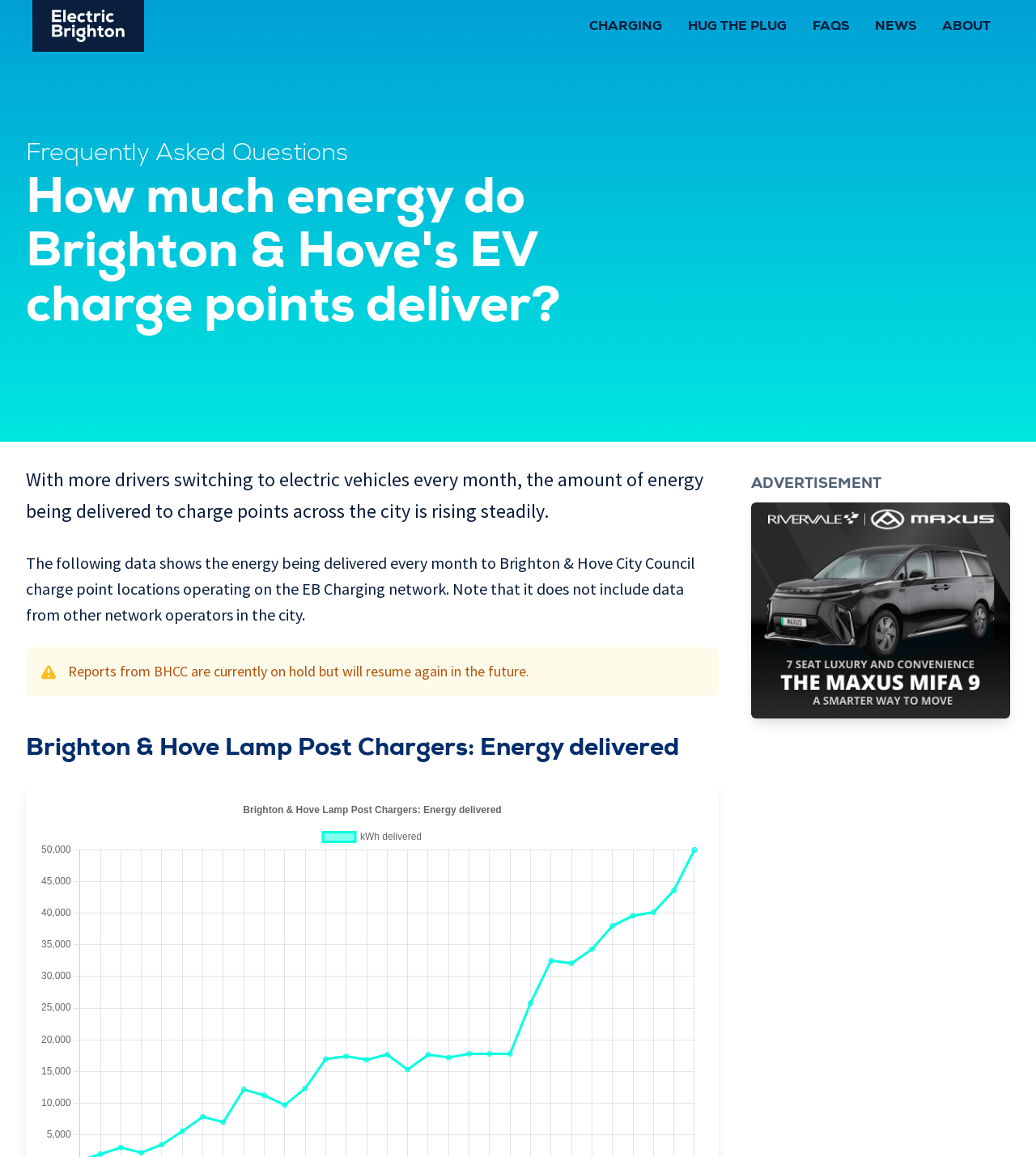Given the following UI element description: "Hug the Plug", find the bounding box coordinates in the webpage screenshot.

[0.655, 0.007, 0.769, 0.038]